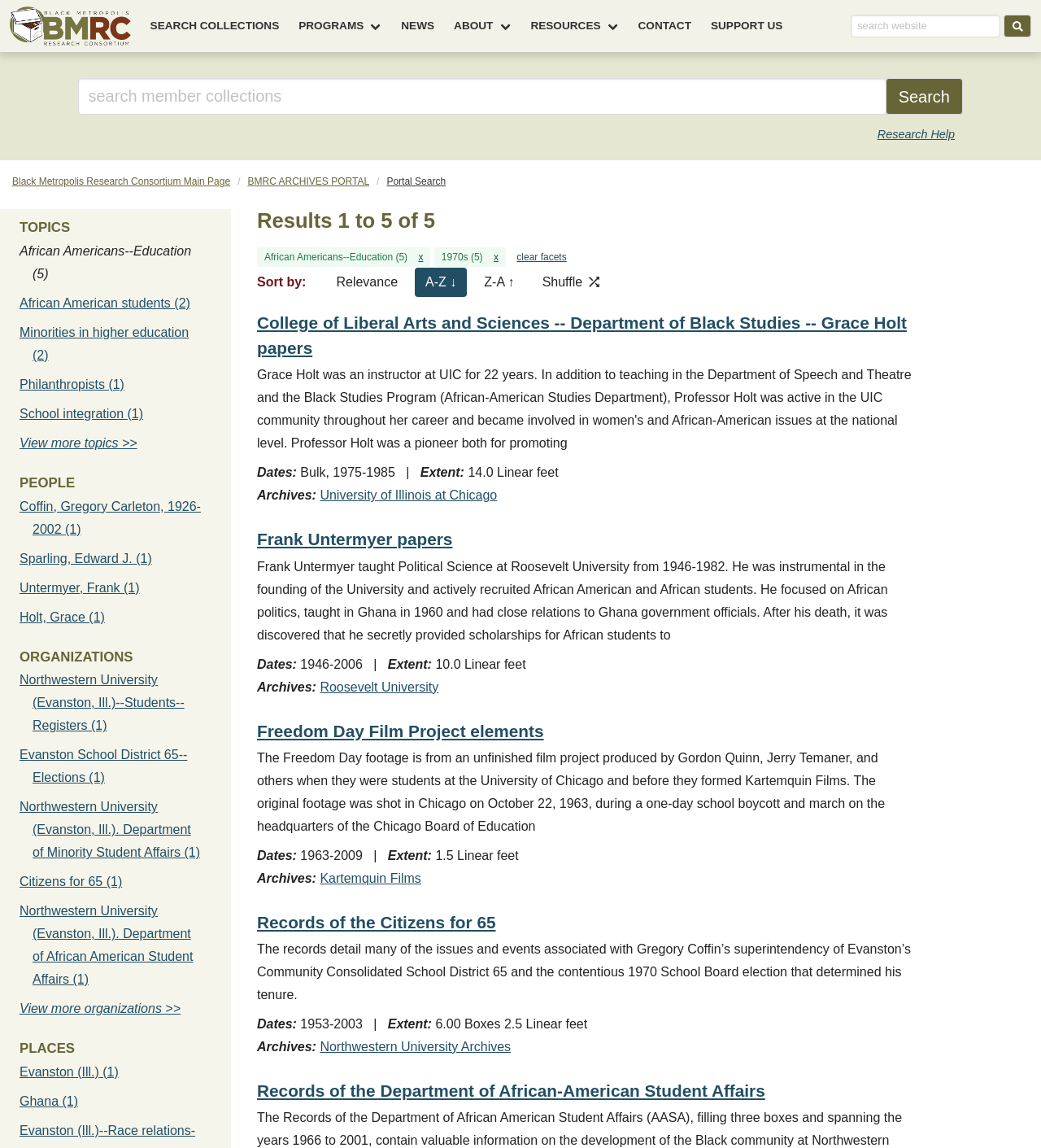Locate the bounding box coordinates of the clickable region to complete the following instruction: "Search the website."

[0.817, 0.012, 0.961, 0.033]